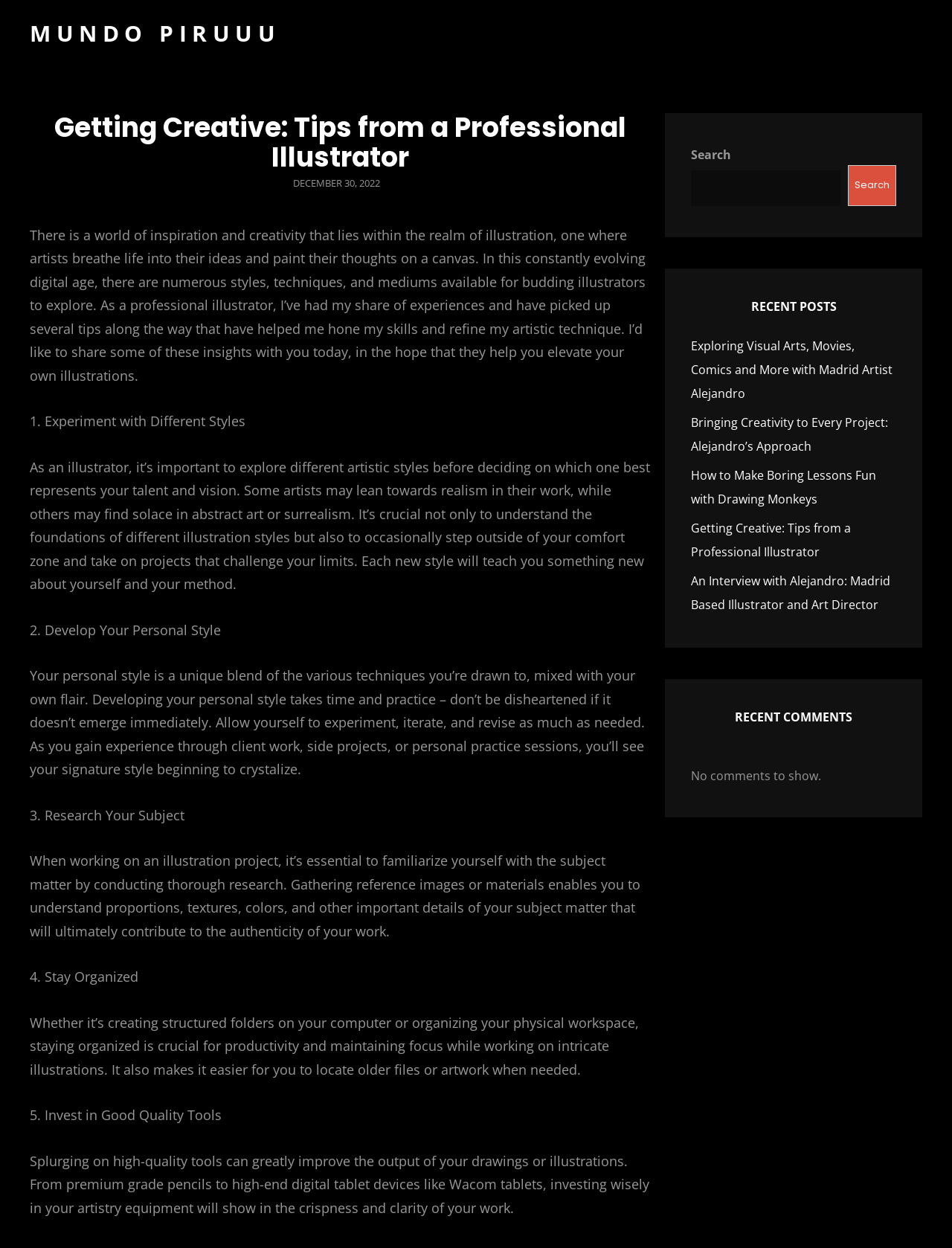What is the purpose of researching the subject in illustration?
Using the image, elaborate on the answer with as much detail as possible.

According to the article, researching the subject in illustration is essential to understand proportions, textures, colors, and other important details of the subject matter, which will ultimately contribute to the authenticity of the work.